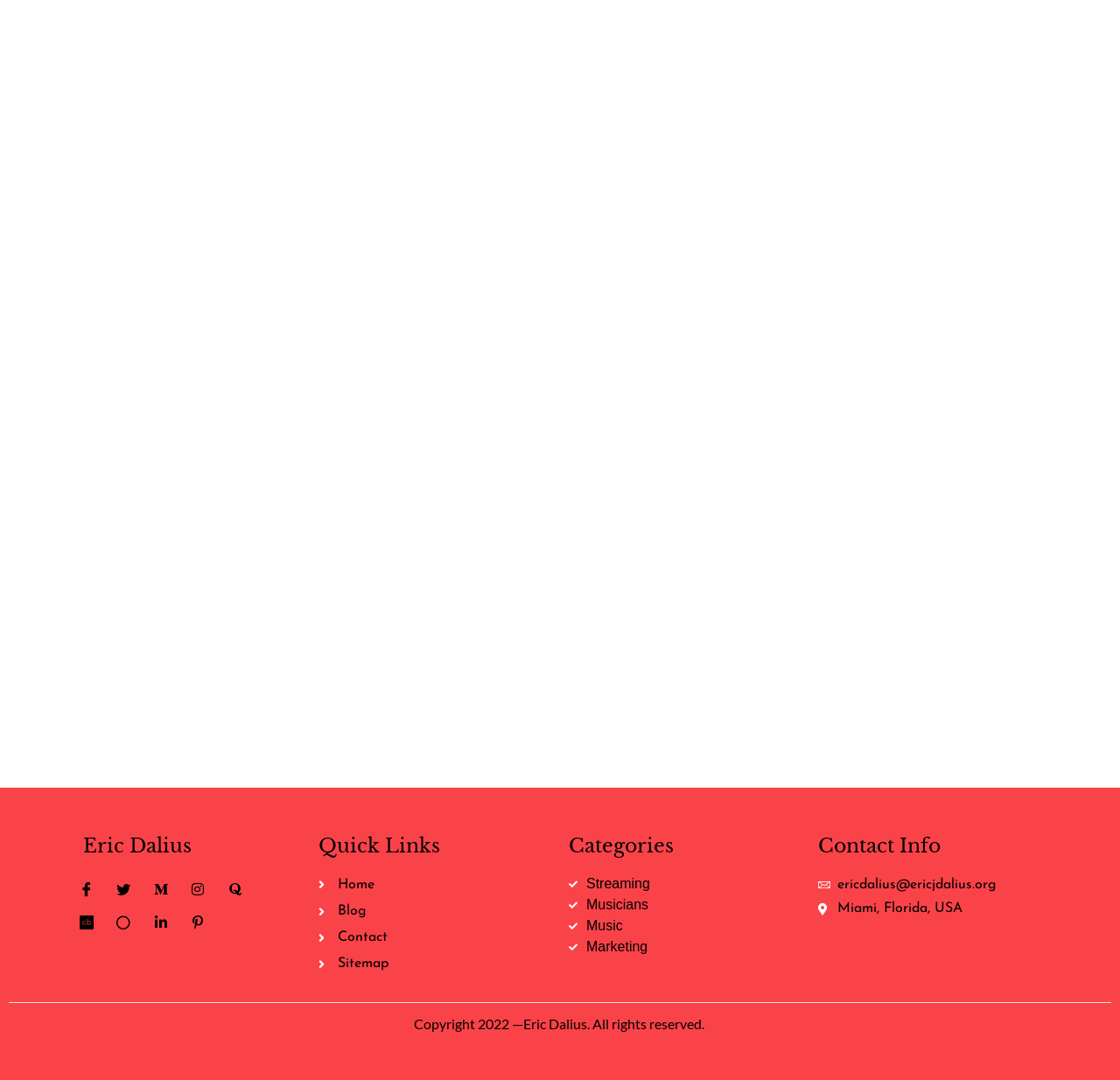Please answer the following question using a single word or phrase: 
What is the author's name?

Eric Dalius